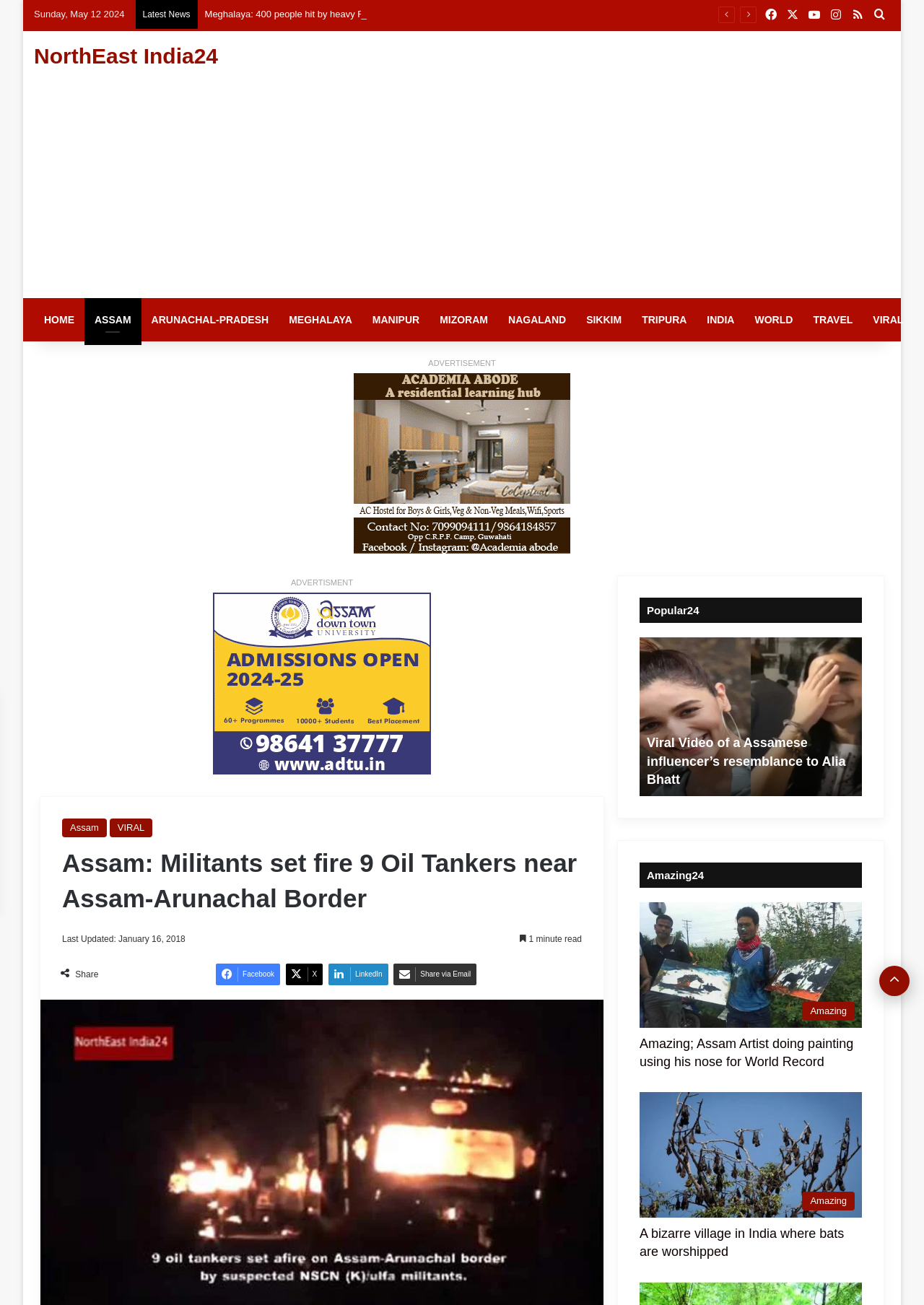Based on the image, provide a detailed and complete answer to the question: 
How many oil tankers were set on fire?

I found the number of oil tankers set on fire by reading the main heading of the webpage, which says 'Assam: Militants set fire 9 Oil Tankers near Assam-Arunachal Border'.